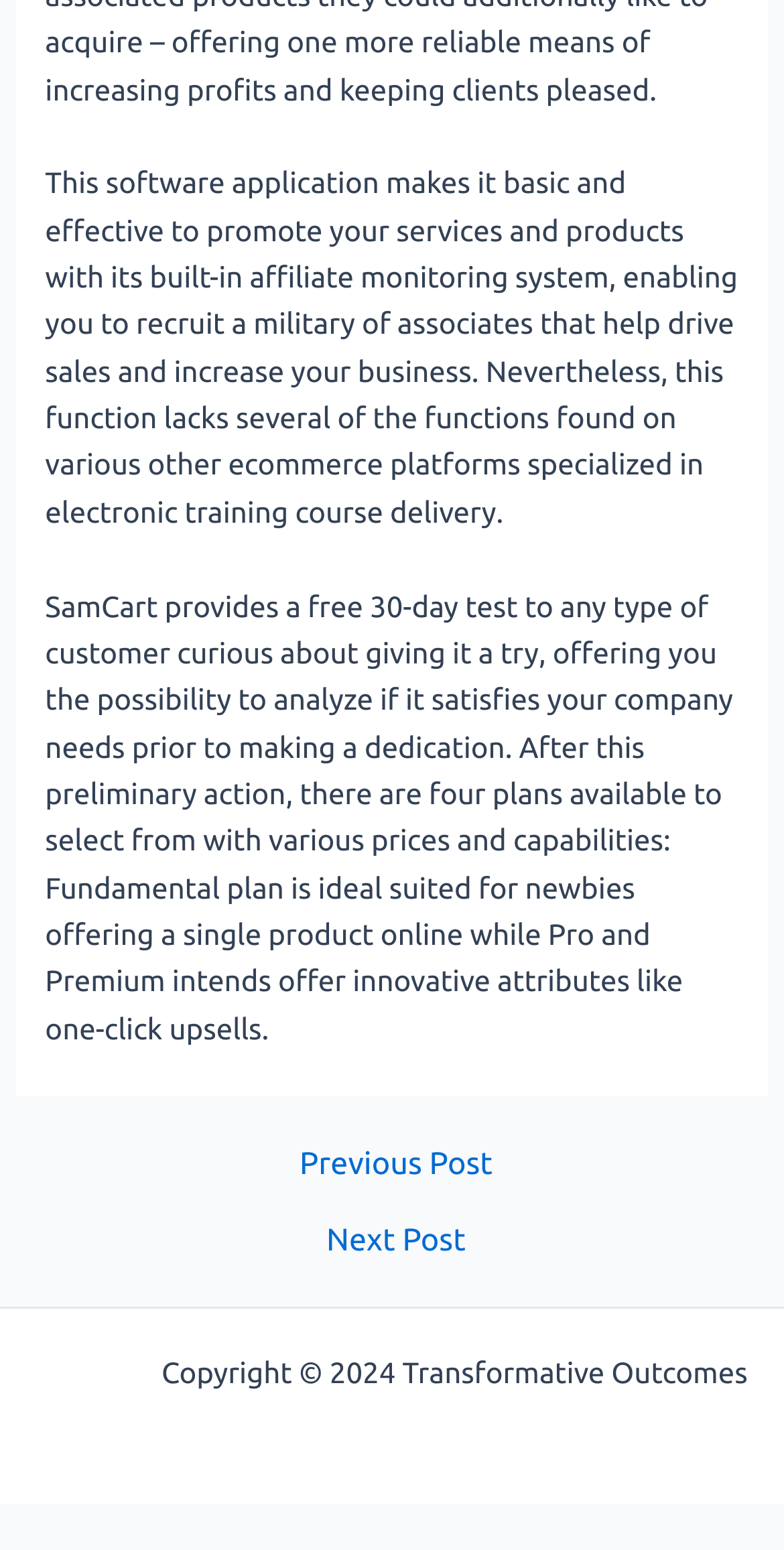What is the navigation section for?
Look at the image and answer the question using a single word or phrase.

Posts